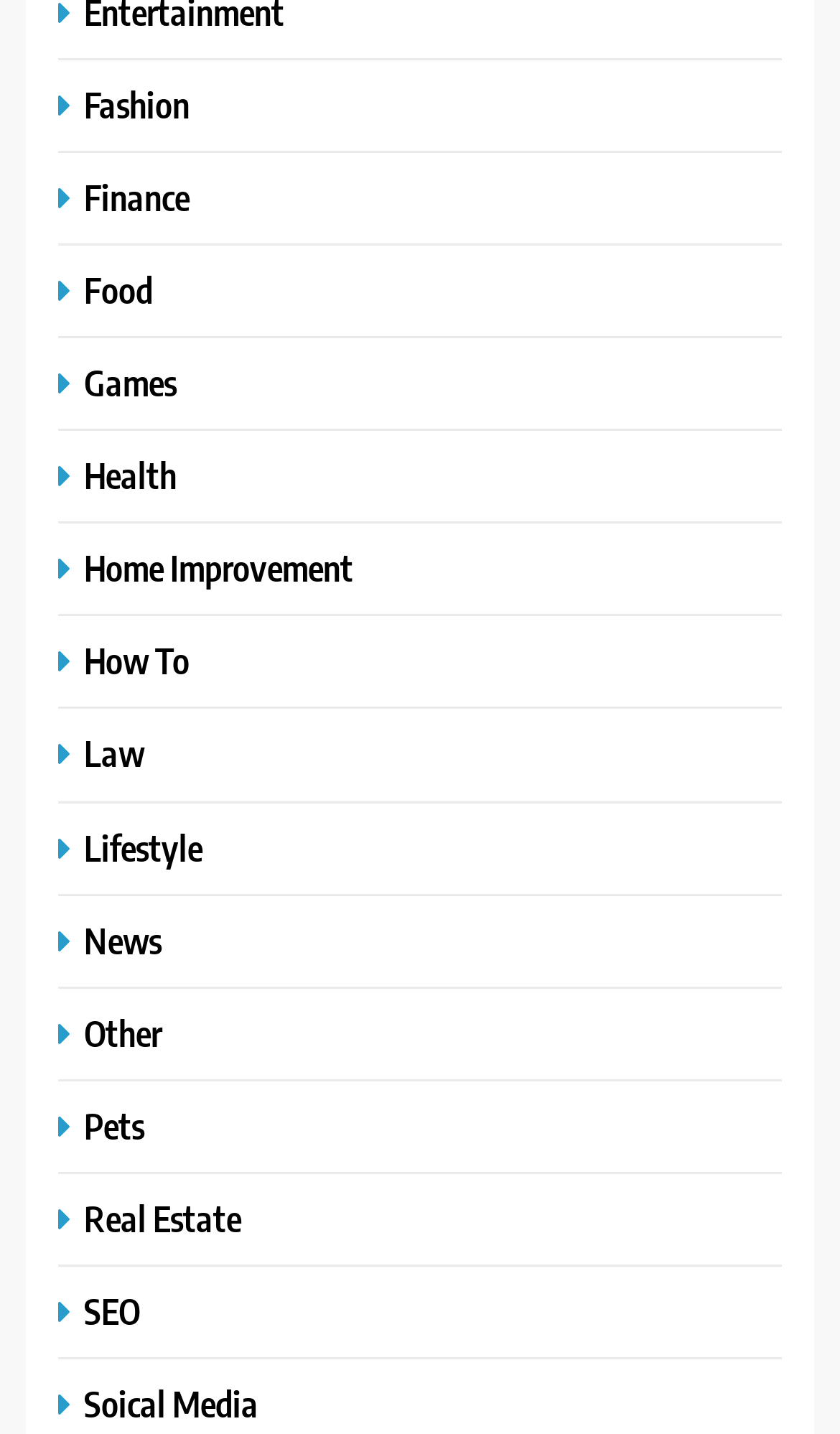Find the bounding box coordinates corresponding to the UI element with the description: "Games". The coordinates should be formatted as [left, top, right, bottom], with values as floats between 0 and 1.

[0.069, 0.251, 0.223, 0.283]